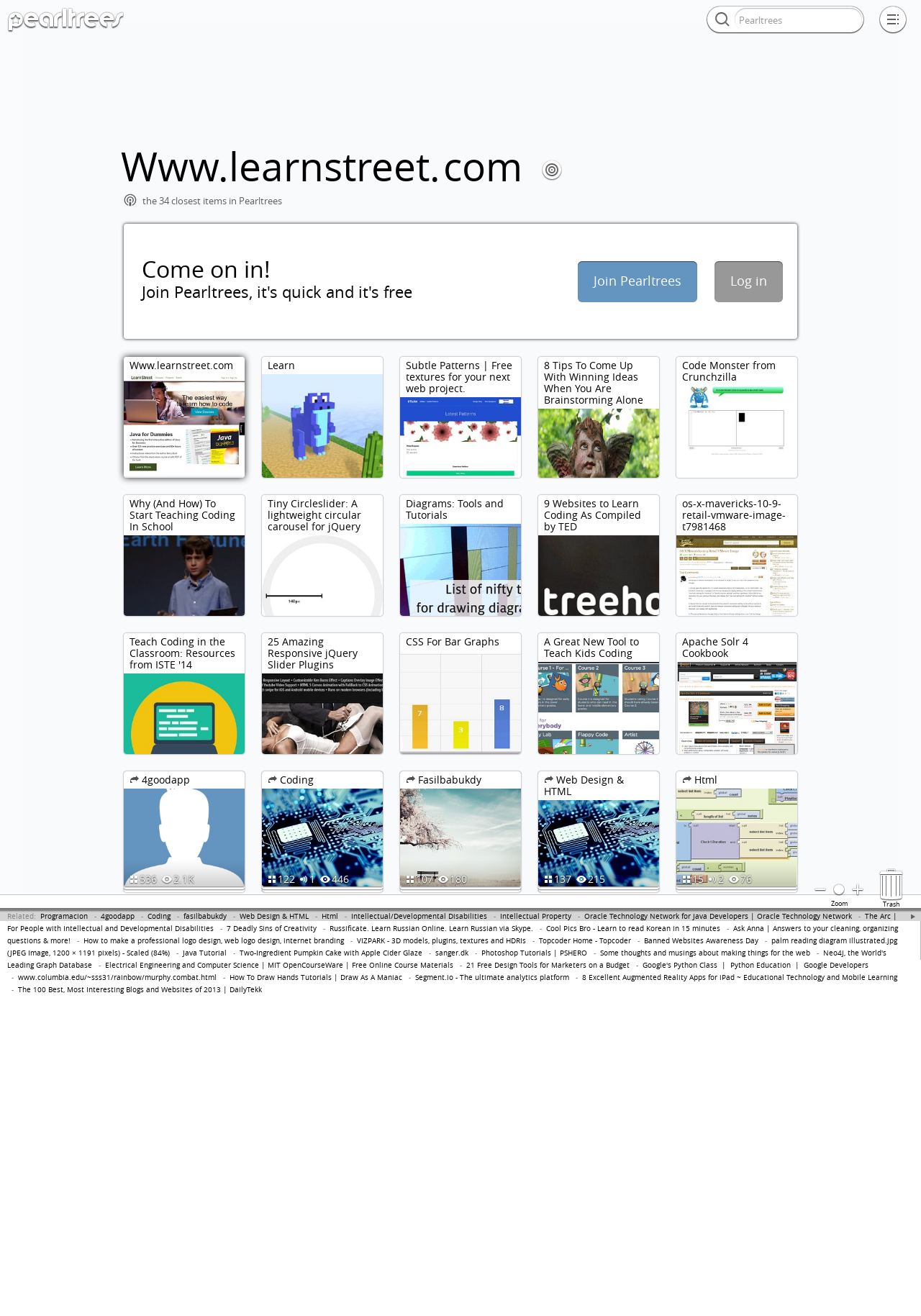Identify the bounding box coordinates necessary to click and complete the given instruction: "Explore 'Coding' category".

[0.304, 0.587, 0.341, 0.598]